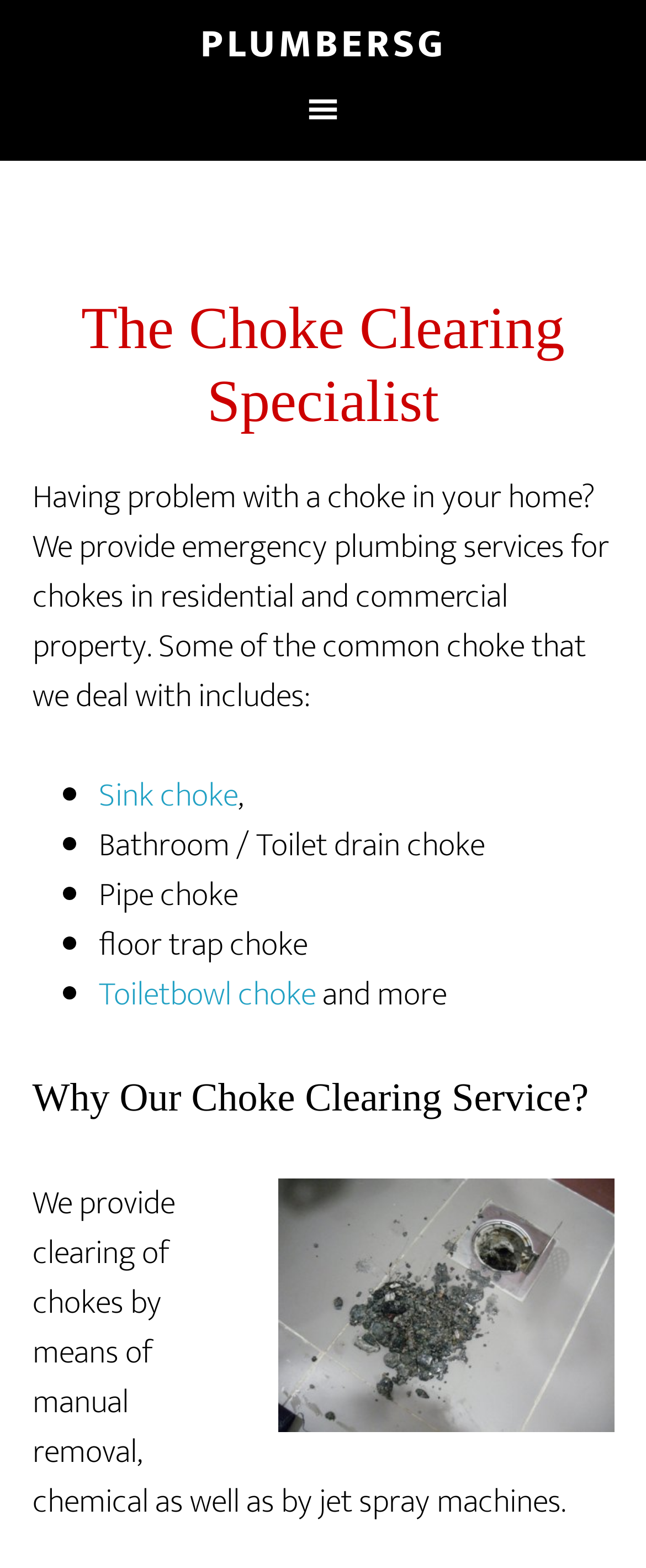What is the focus of PlumberSG's services? Please answer the question using a single word or phrase based on the image.

Choke clearing